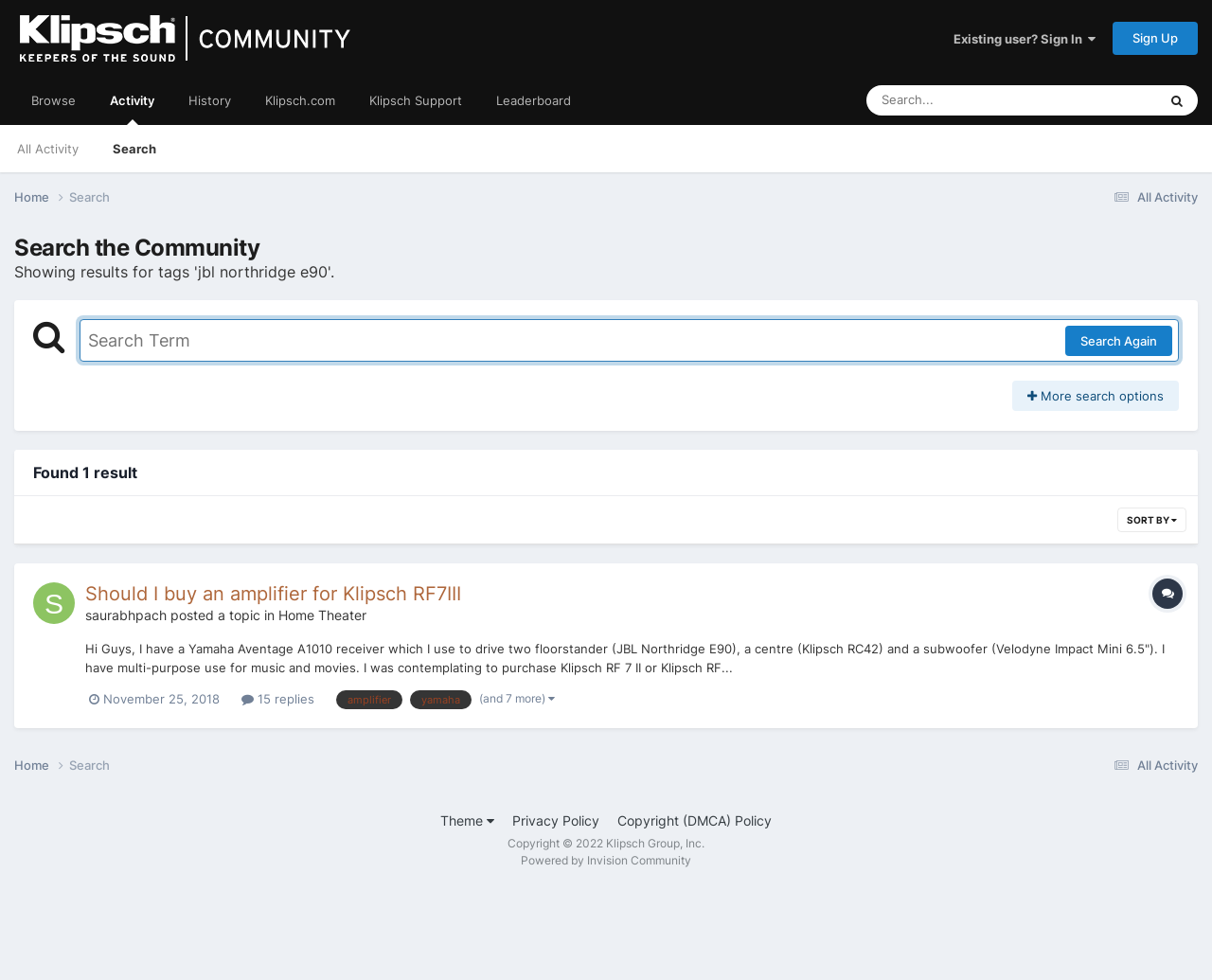Identify the bounding box of the UI element described as follows: "parent_node: Search Again". Provide the coordinates as four float numbers in the range of 0 to 1 [left, top, right, bottom].

[0.027, 0.326, 0.053, 0.361]